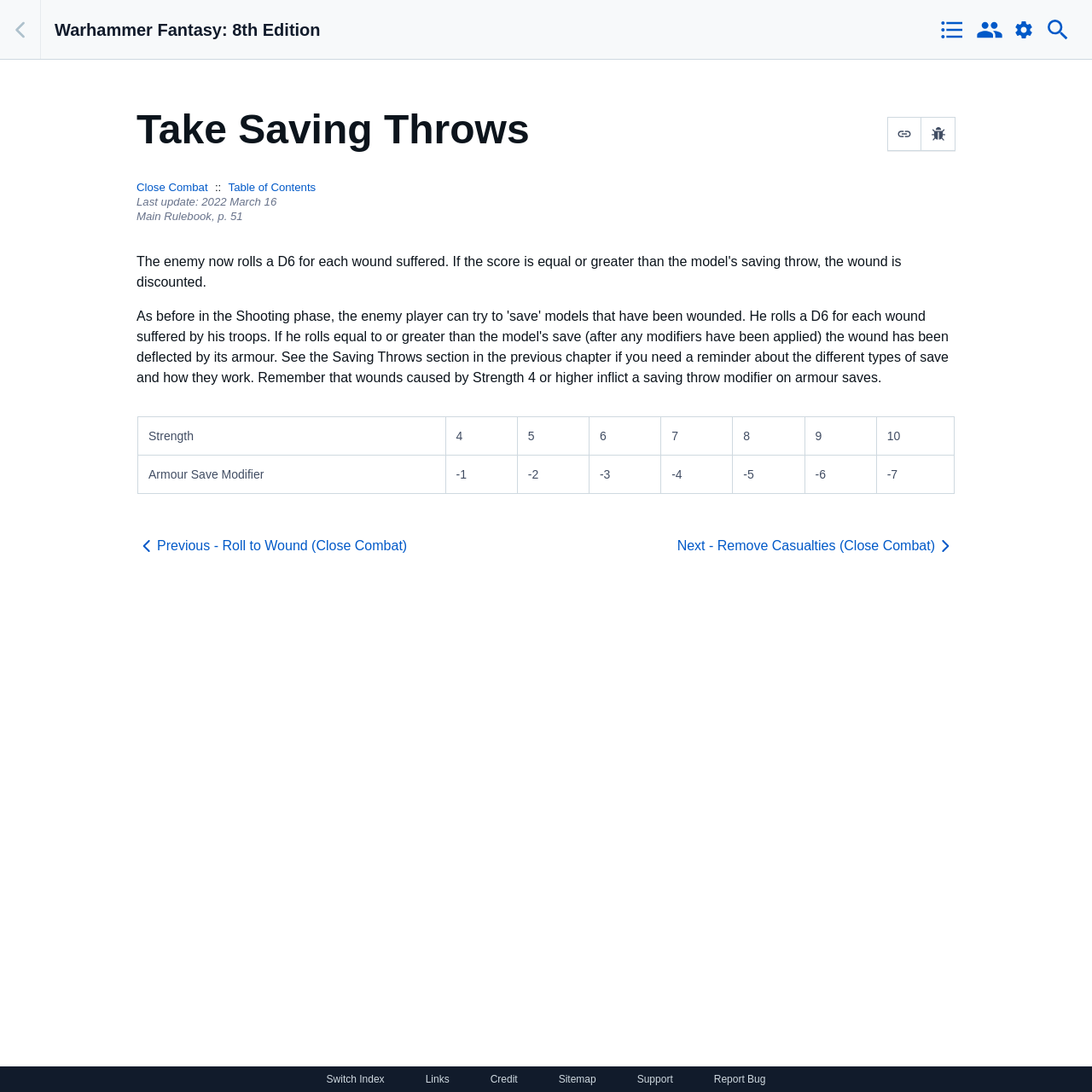Provide the bounding box coordinates of the HTML element this sentence describes: "Close Combat". The bounding box coordinates consist of four float numbers between 0 and 1, i.e., [left, top, right, bottom].

[0.125, 0.166, 0.19, 0.177]